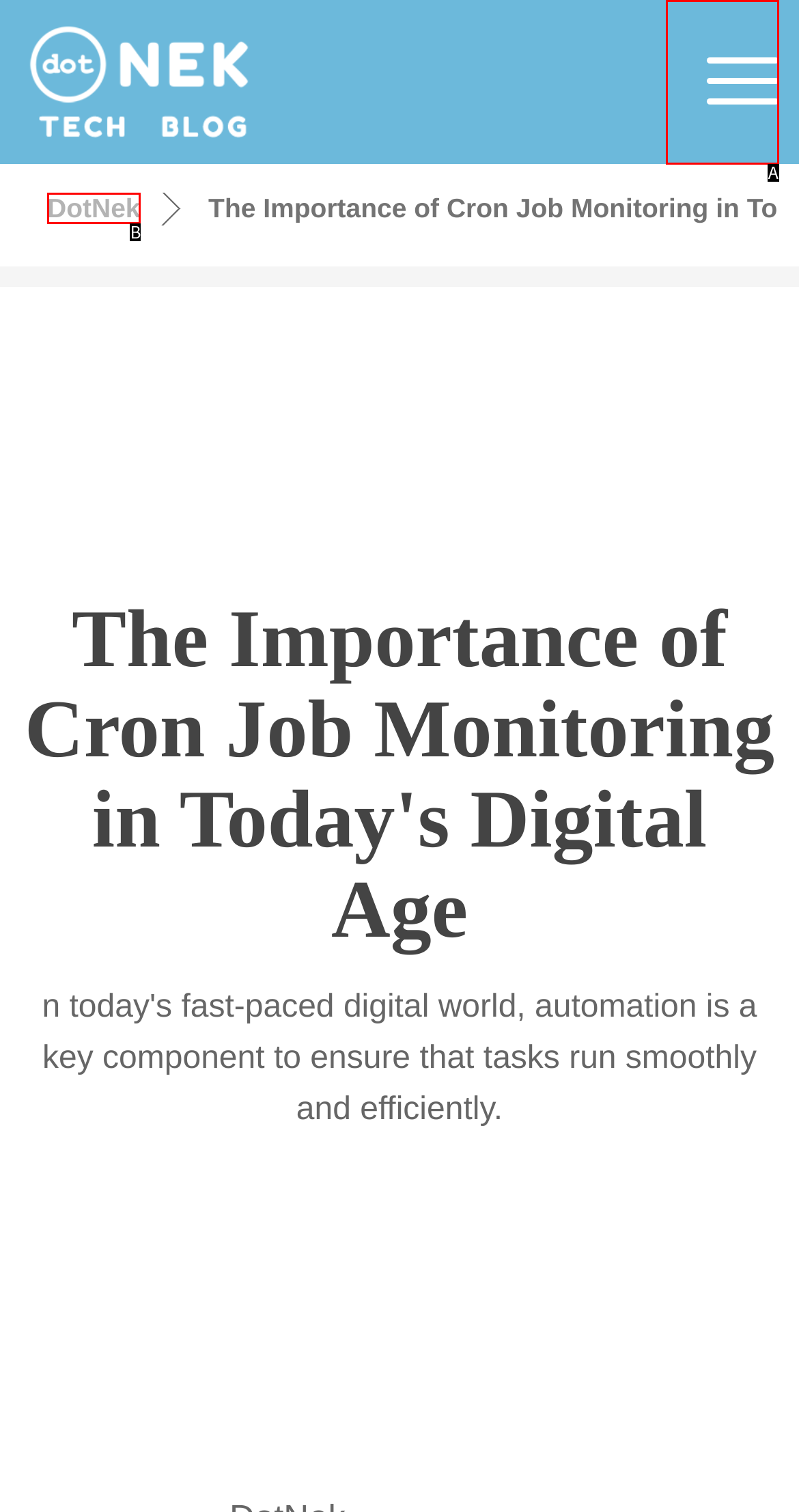Please provide the letter of the UI element that best fits the following description: DotNek
Respond with the letter from the given choices only.

B